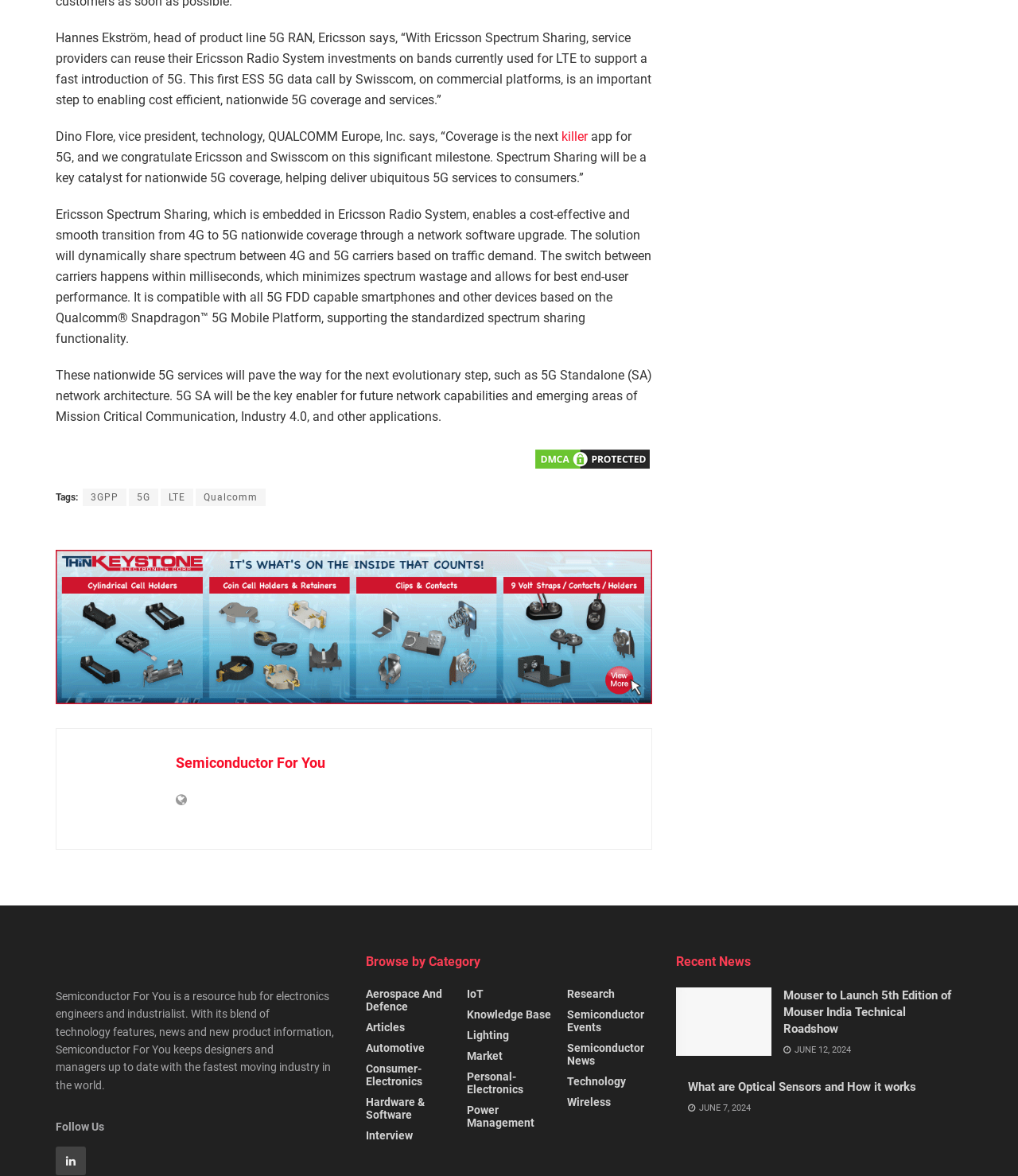Please find the bounding box coordinates of the element that needs to be clicked to perform the following instruction: "Learn about Optical Sensors and How it works". The bounding box coordinates should be four float numbers between 0 and 1, represented as [left, top, right, bottom].

[0.676, 0.918, 0.945, 0.932]